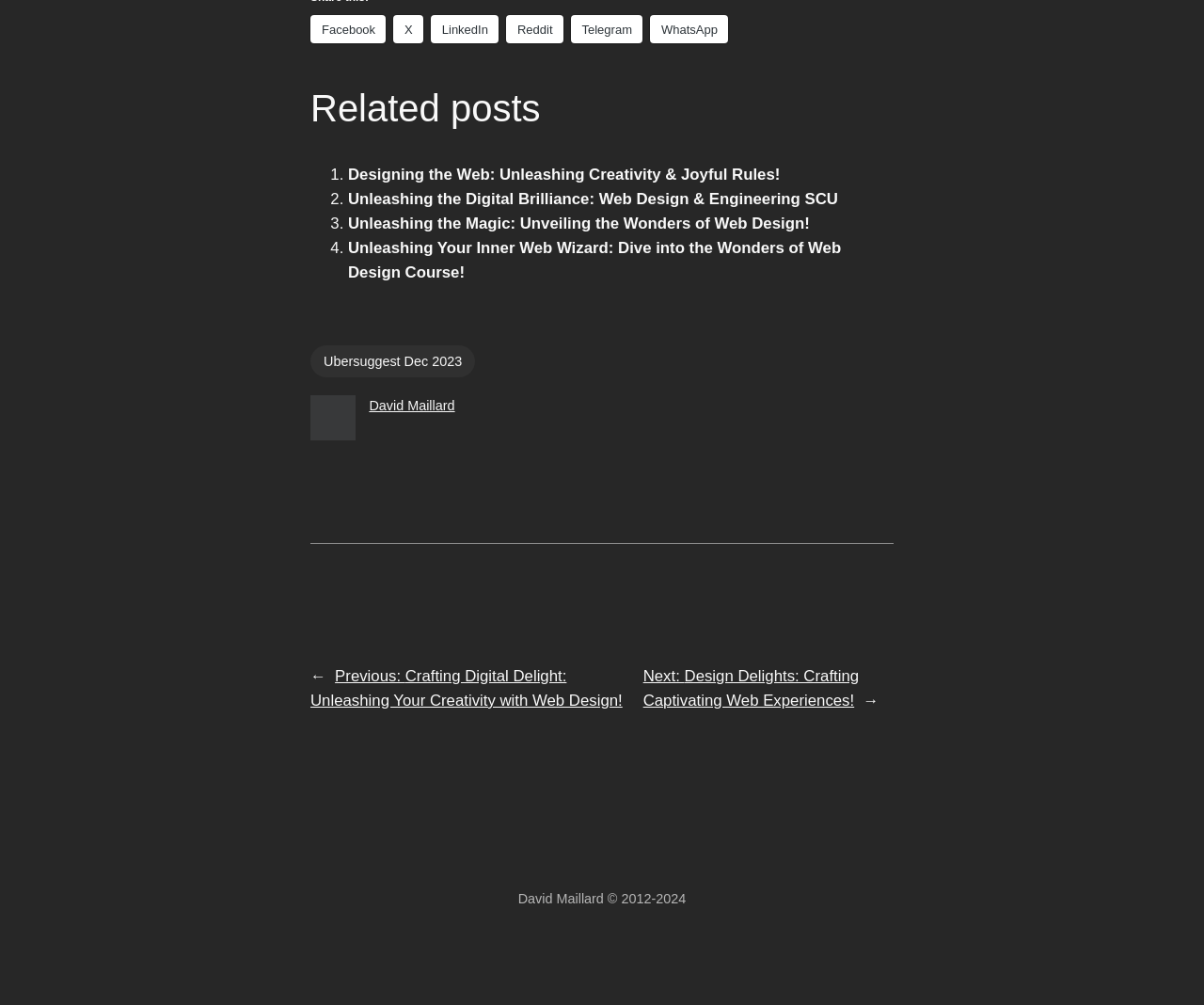Answer the following query concisely with a single word or phrase:
What is the purpose of the separator element?

To separate sections